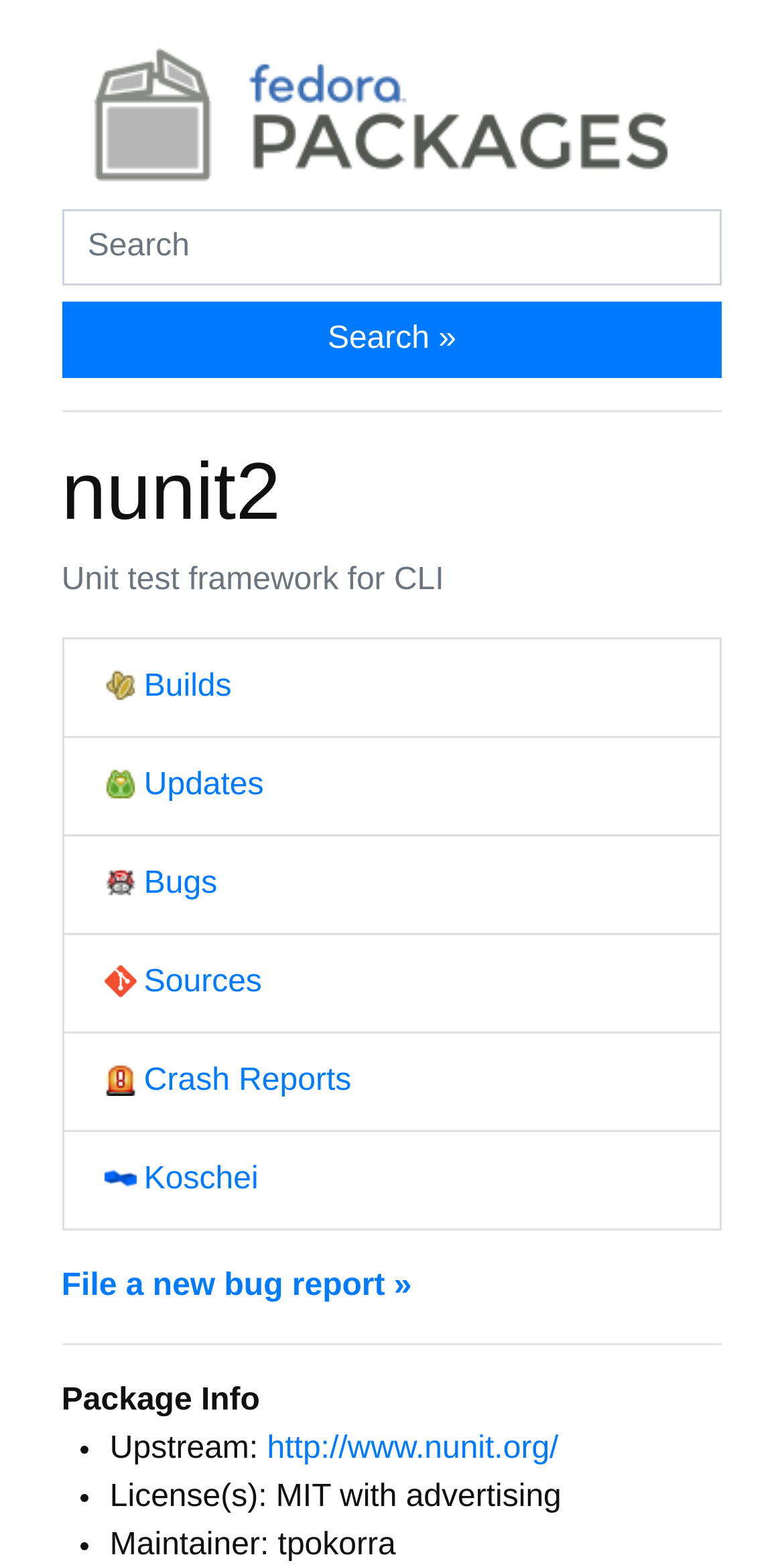Who is the maintainer of the package?
Please answer the question with a detailed and comprehensive explanation.

The maintainer of the package can be found in the 'Package Info' section, which is located at the bottom of the webpage. The 'Maintainer:' text is followed by 'tpokorra', indicating that tpokorra is the maintainer of the package.